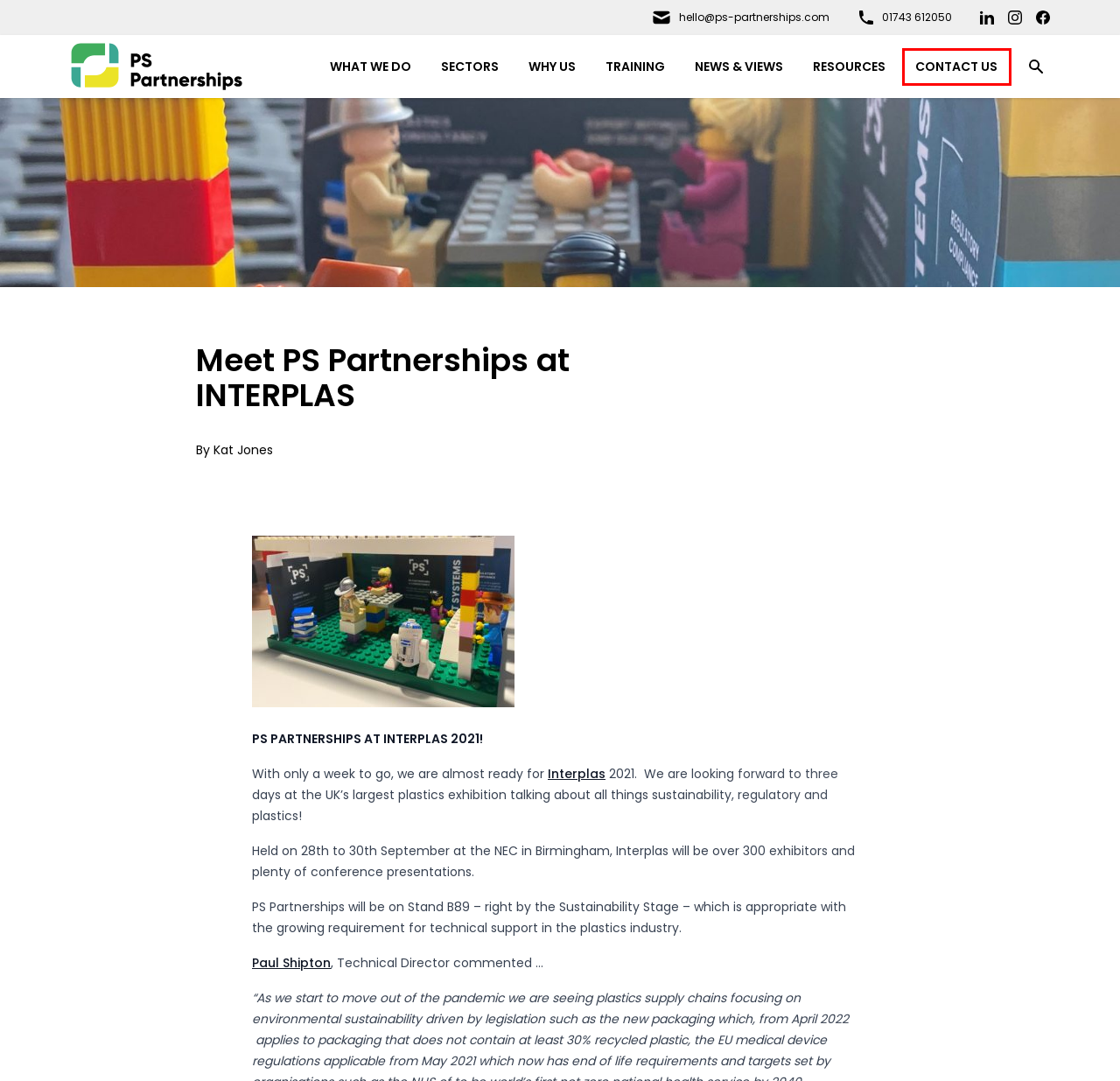You are given a screenshot of a webpage with a red rectangle bounding box. Choose the best webpage description that matches the new webpage after clicking the element in the bounding box. Here are the candidates:
A. Meet Our Expert Team | PS Partnerships
B. Business Resources & Webinars | PS Partnerships
C. Why Choose PS Partnerships? | Expert Consultancy
D. Bespoke Business Training Services | PS Partnerships
E. Comprehensive Business Consultancy Services | PS Partnerships
F. Industry Consultancy Services | PS Partnerships
G. Latest News & Insights | PS Partnerships
H. Contact PS Partnerships for Expert Consultancy

H